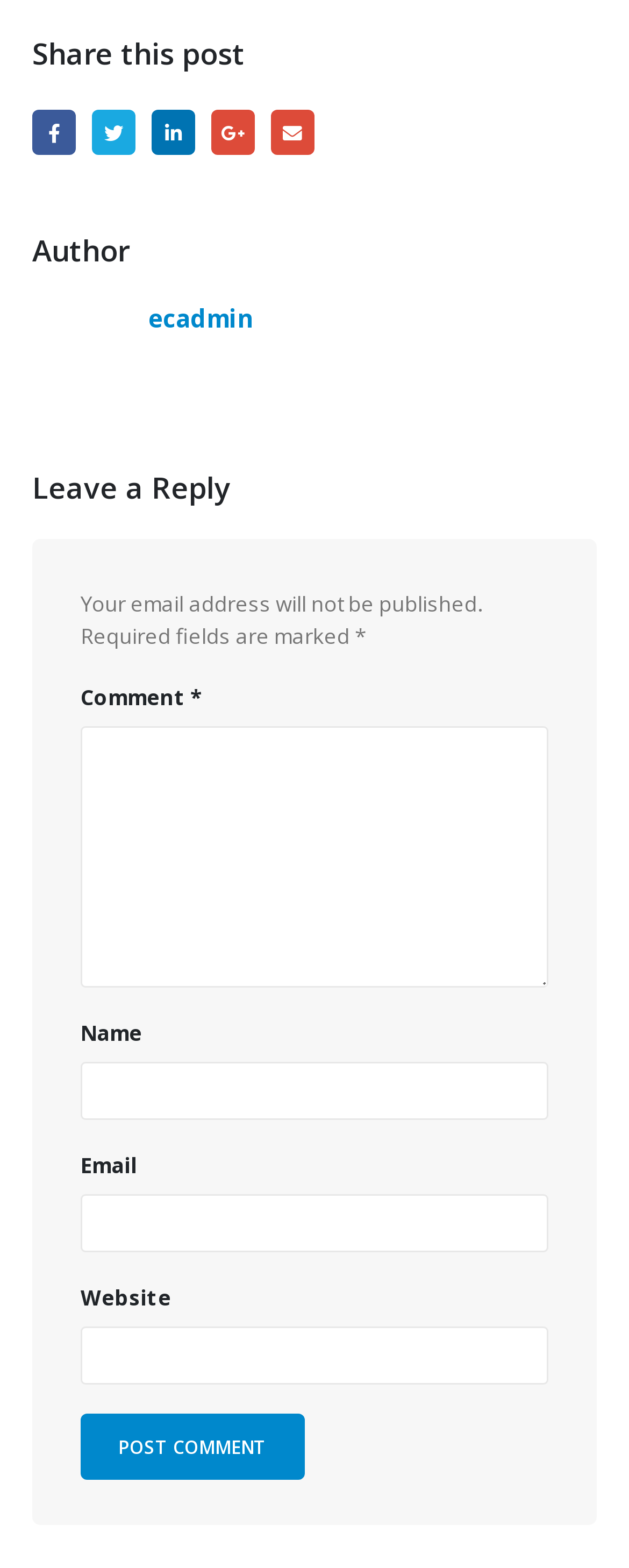Determine the bounding box coordinates of the section to be clicked to follow the instruction: "Enter your name". The coordinates should be given as four float numbers between 0 and 1, formatted as [left, top, right, bottom].

[0.128, 0.677, 0.872, 0.714]